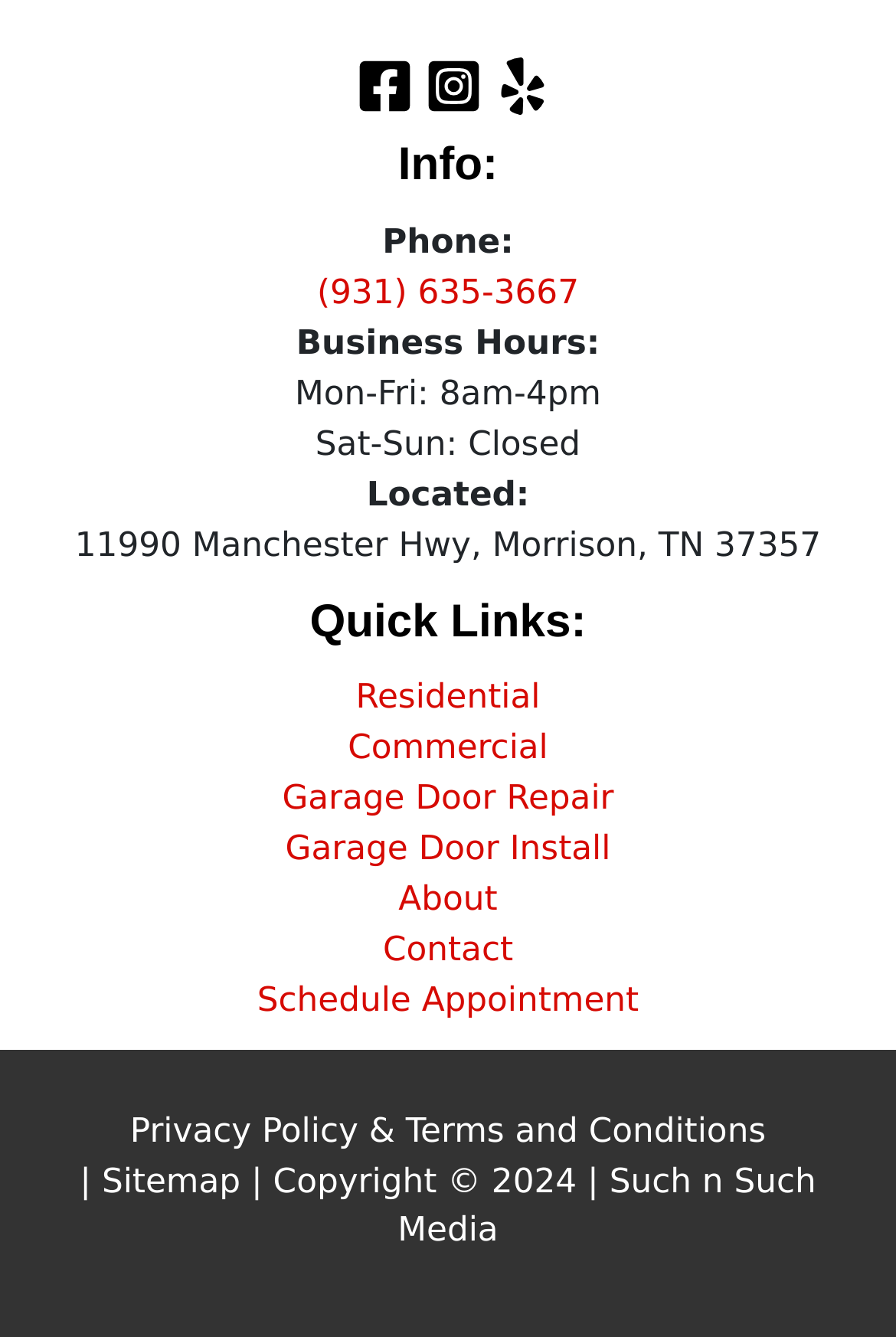Identify the bounding box coordinates of the part that should be clicked to carry out this instruction: "Read the privacy policy".

[0.145, 0.831, 0.4, 0.86]